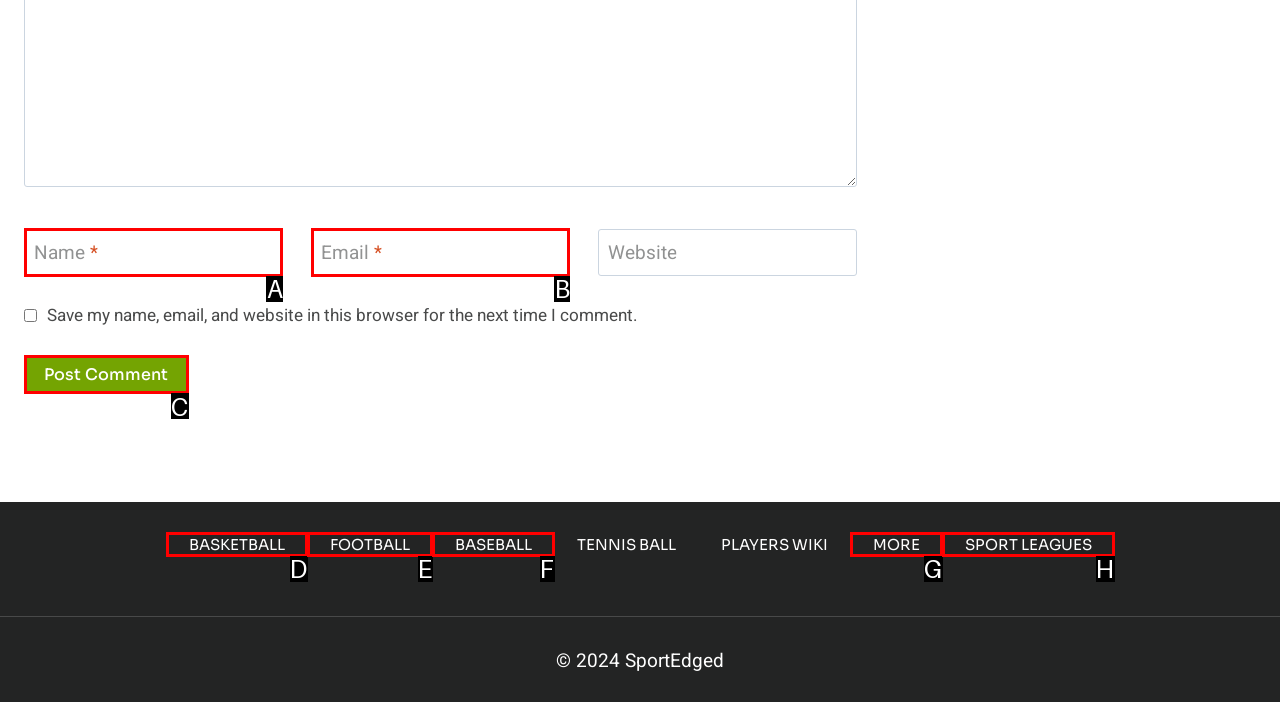From the available choices, determine which HTML element fits this description: Sport Leagues Respond with the correct letter.

H